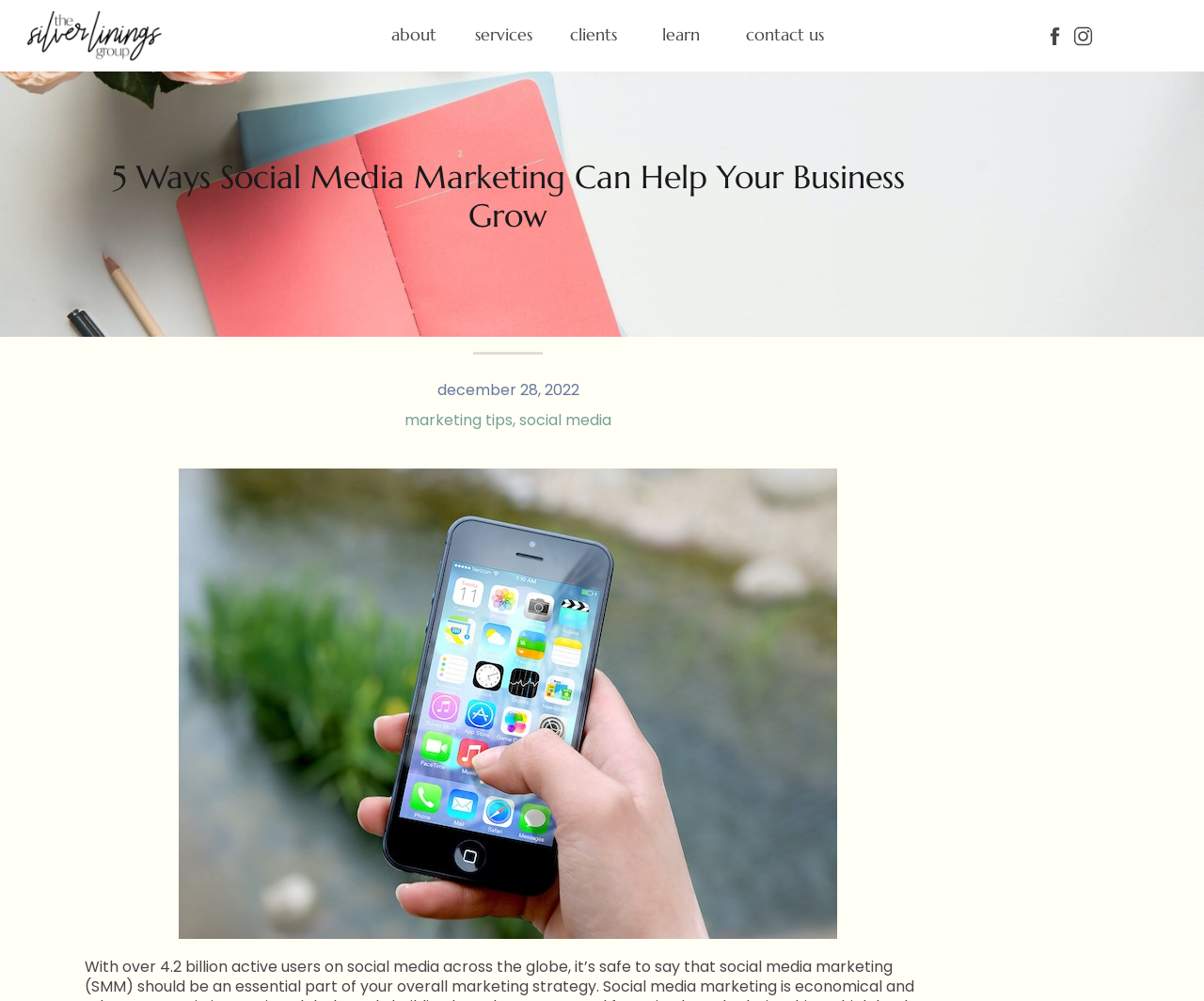Please identify the bounding box coordinates of the element that needs to be clicked to execute the following command: "contact us". Provide the bounding box using four float numbers between 0 and 1, formatted as [left, top, right, bottom].

[0.613, 0.026, 0.69, 0.046]